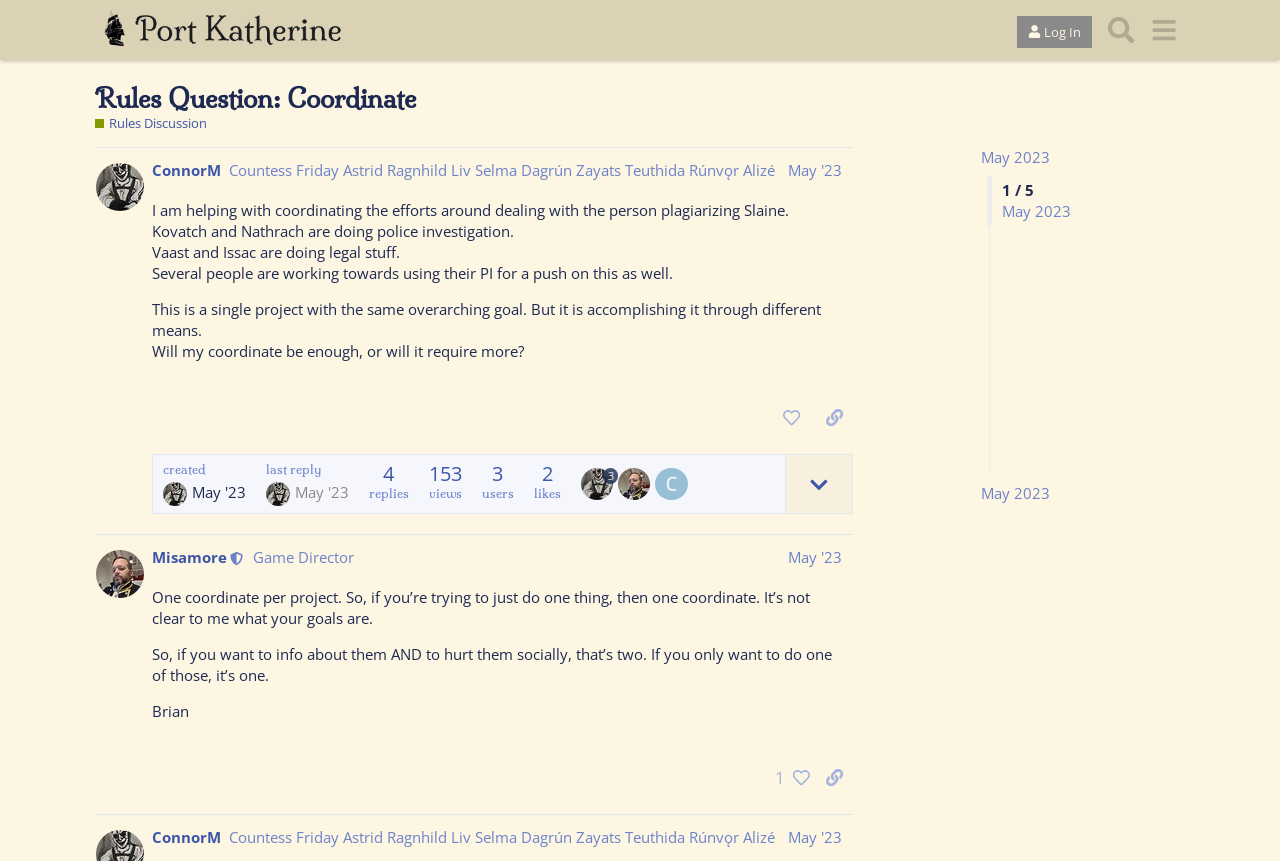How many people liked the second post?
Respond with a short answer, either a single word or a phrase, based on the image.

1